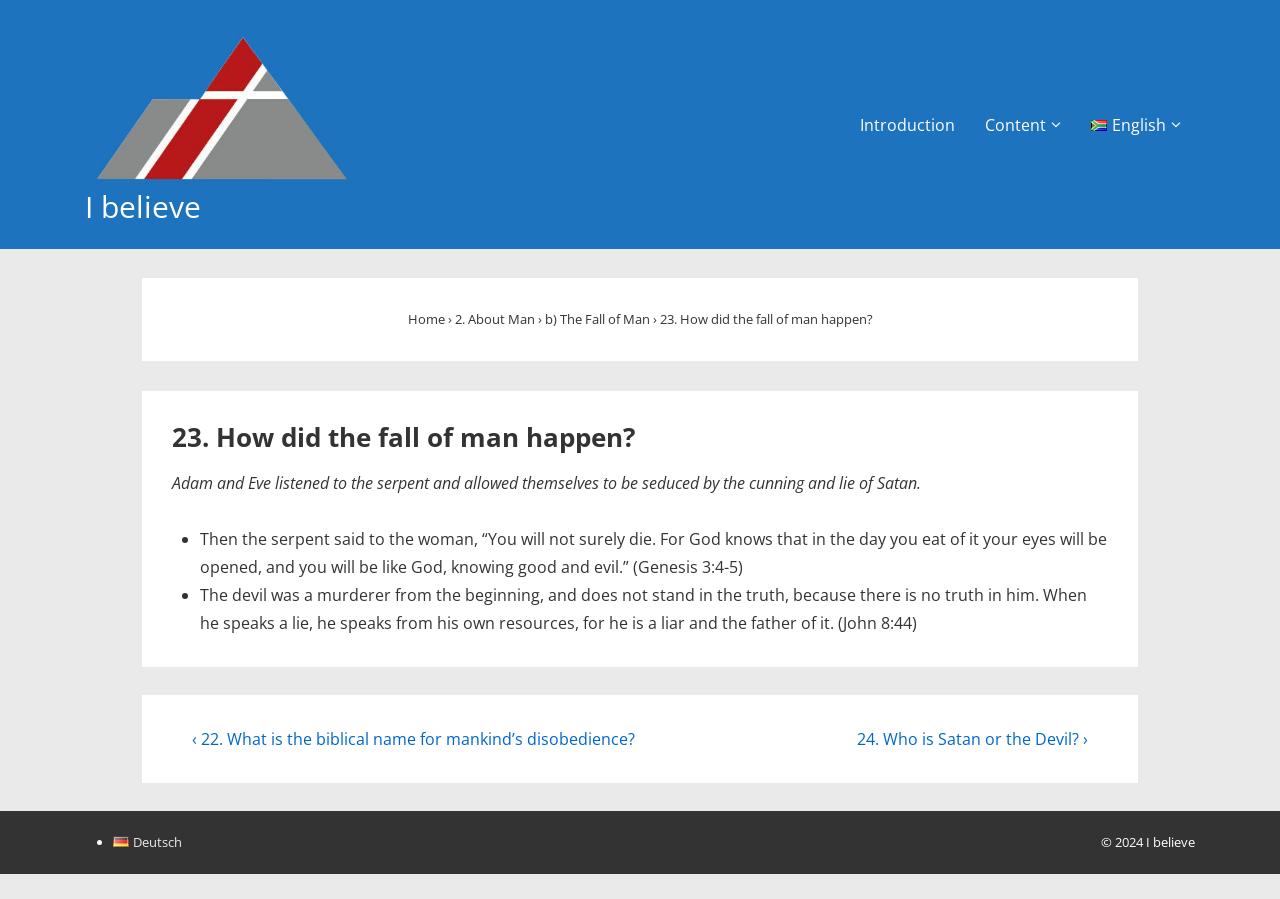Describe the webpage meticulously, covering all significant aspects.

The webpage is about a religious topic, specifically discussing the fall of man. At the top, there is a logo with the text "I believe" and an image with the same text. Below the logo, there is a main menu with links to "Introduction", "Content", and "English English", which has a small flag icon.

The main content area is divided into two sections. On the left, there is a navigation menu with links to "Home", "2. About Man", and "b) The Fall of Man". On the right, there is an article with a heading "23. How did the fall of man happen?" followed by a paragraph of text discussing Adam and Eve's disobedience. The article also includes two bullet points with Bible quotes.

Below the article, there is a post navigation section with links to previous and next posts, titled "22. What is the biblical name for mankind’s disobedience" and "24. Who is Satan or the Devil?", respectively.

At the bottom of the page, there is a footer section with a copyright notice "© 2024" and a link to "Deutsch Deutsch" with a small flag icon, as well as the text "I believe" again.